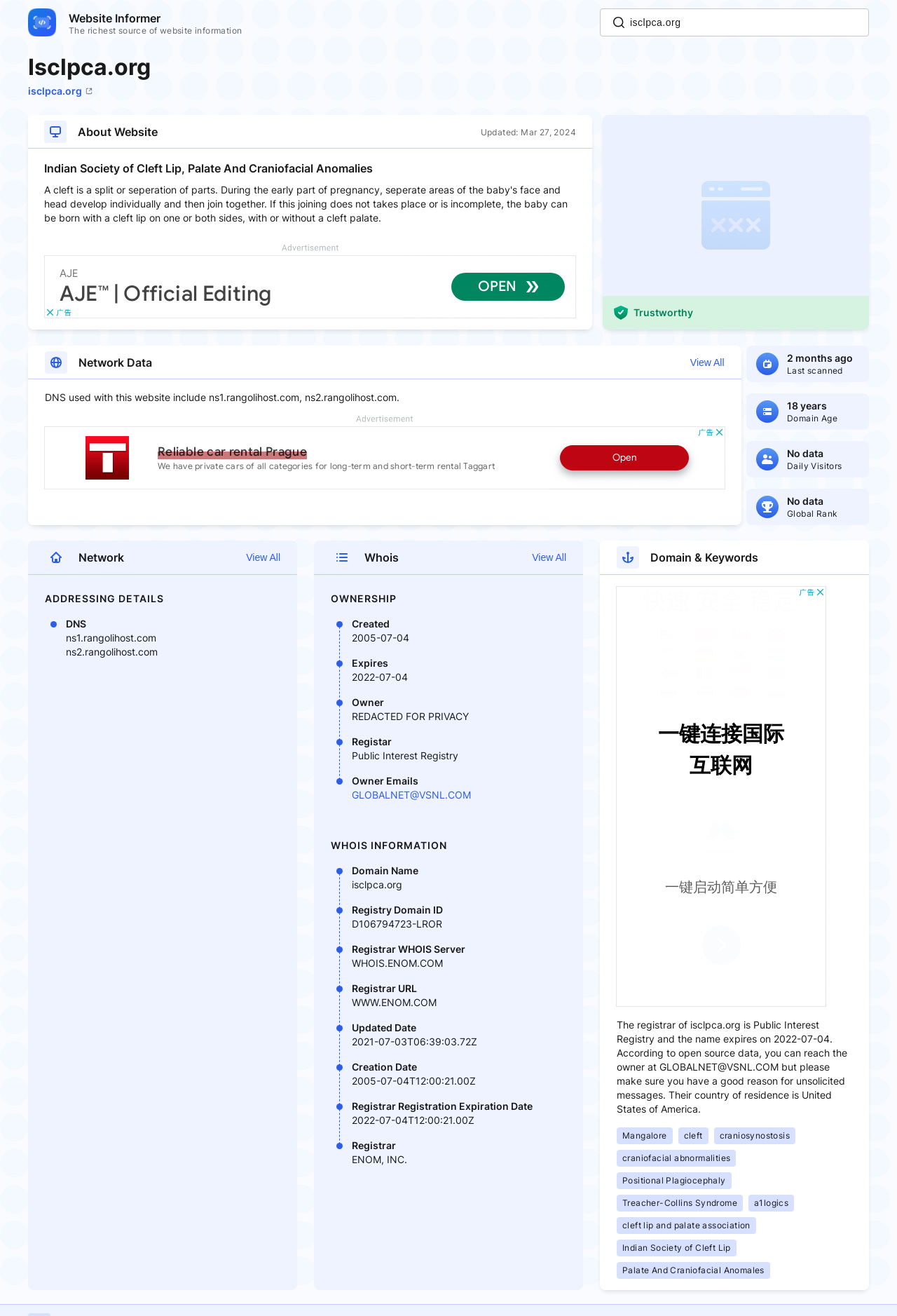Respond to the following query with just one word or a short phrase: 
What is the registrar of the domain?

Public Interest Registry